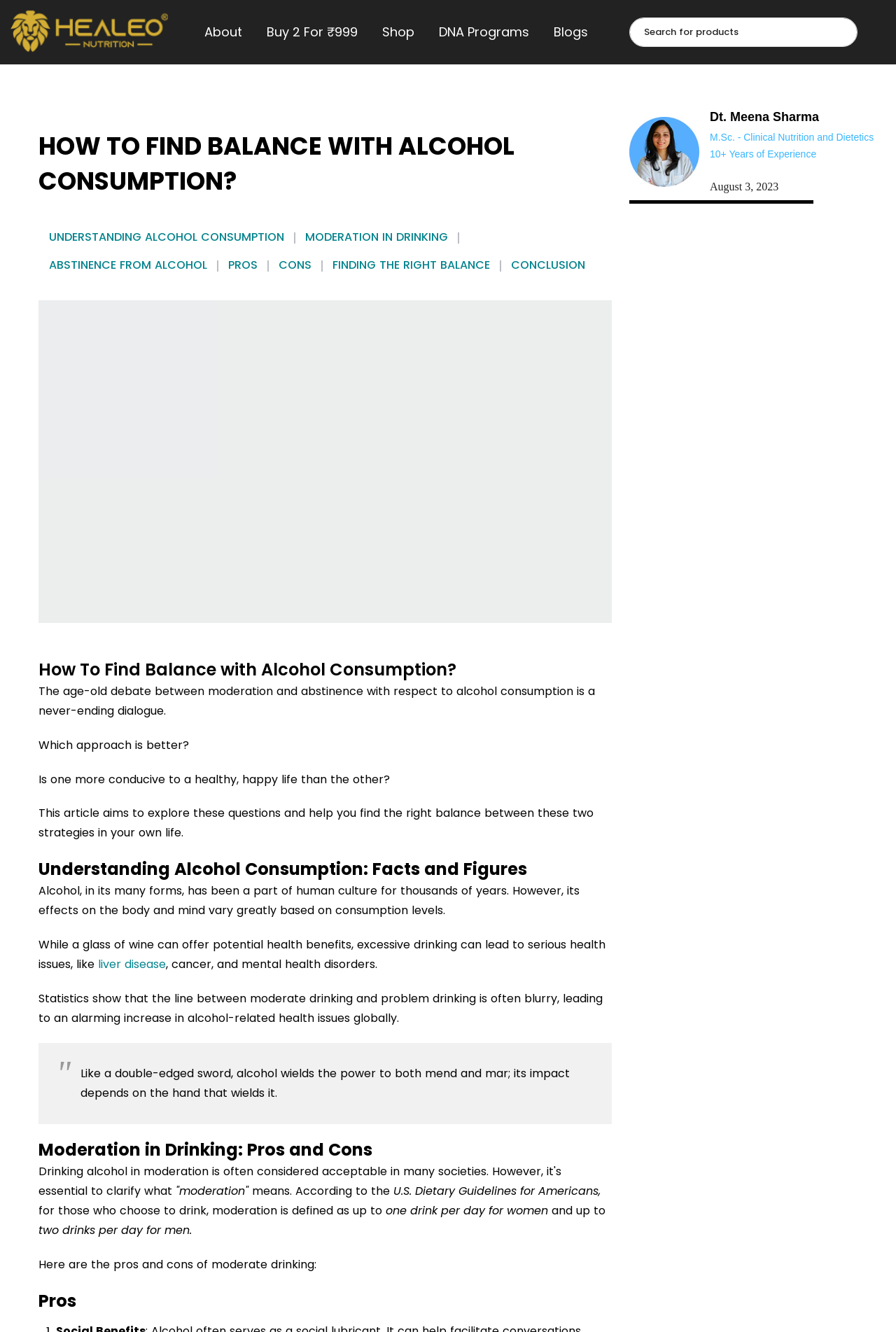Craft a detailed narrative of the webpage's structure and content.

This webpage is about finding balance with alcohol consumption. At the top, there is a large image taking up most of the width, with a cart icon and a search bar at the top right corner. Below the image, there is a navigation menu with links to "About", "Buy 2 For ₹999", "Shop", "DNA Programs", and "Blogs".

The main content of the webpage is divided into sections, each with a heading. The first section is an introduction to the topic, with a heading "HOW TO FIND BALANCE WITH ALCOHOL CONSUMPTION?" and a brief paragraph discussing the debate between moderation and abstinence.

Below the introduction, there are links to different sections of the article, including "UNDERSTANDING ALCOHOL CONSUMPTION", "MODERATION IN DRINKING", "ABSTINENCE FROM ALCOHOL", "PROS", "CONS", and "FINDING THE RIGHT BALANCE". 

The next section is "Understanding Alcohol Consumption: Facts and Figures", which includes a heading and several paragraphs discussing the effects of alcohol on the body and mind. There is also a blockquote with a quote about the impact of alcohol.

The following section is "Moderation in Drinking: Pros and Cons", which discusses the definition of moderation and its pros and cons. This section includes several paragraphs and headings, including "Pros" and "Cons".

At the bottom of the webpage, there is an author section with a photo, name, and credentials, as well as a timestamp indicating when the article was published.